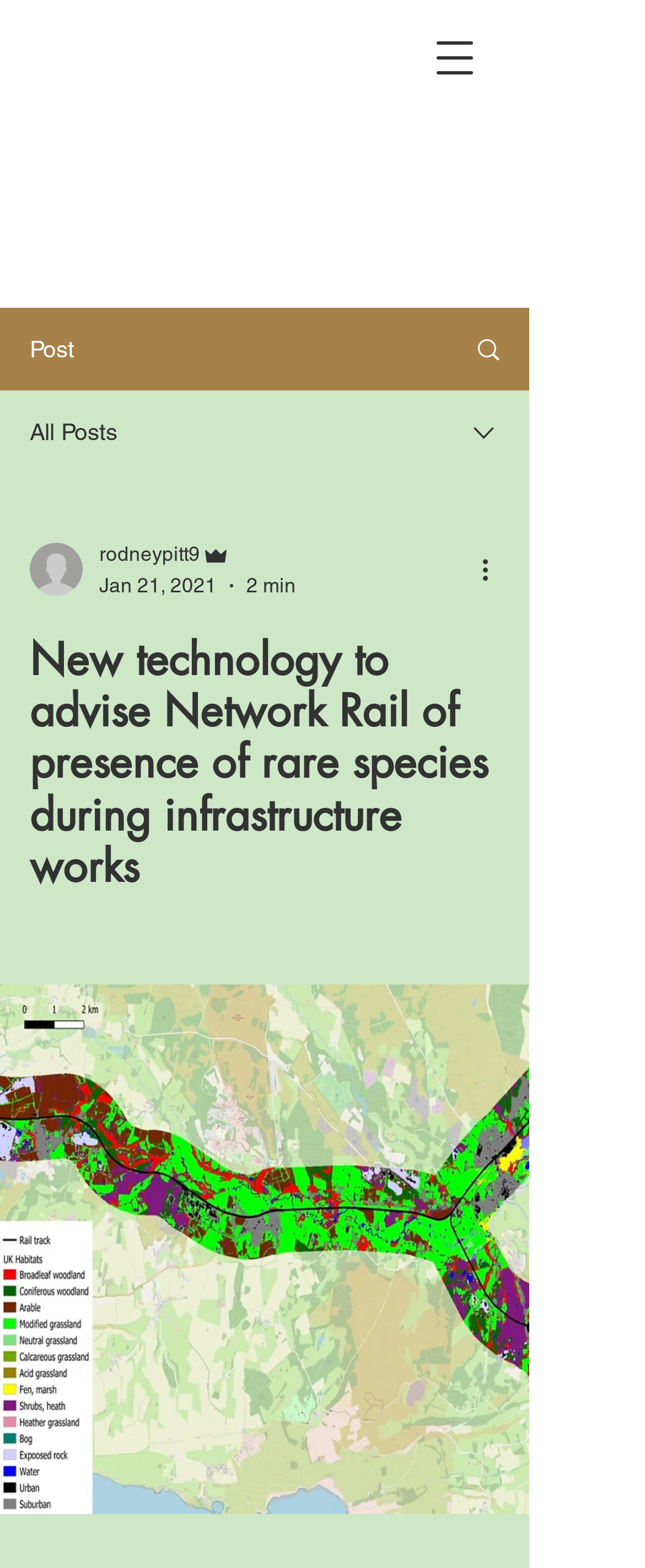Based on the element description "info@flyingprecision.com", predict the bounding box coordinates of the UI element.

None